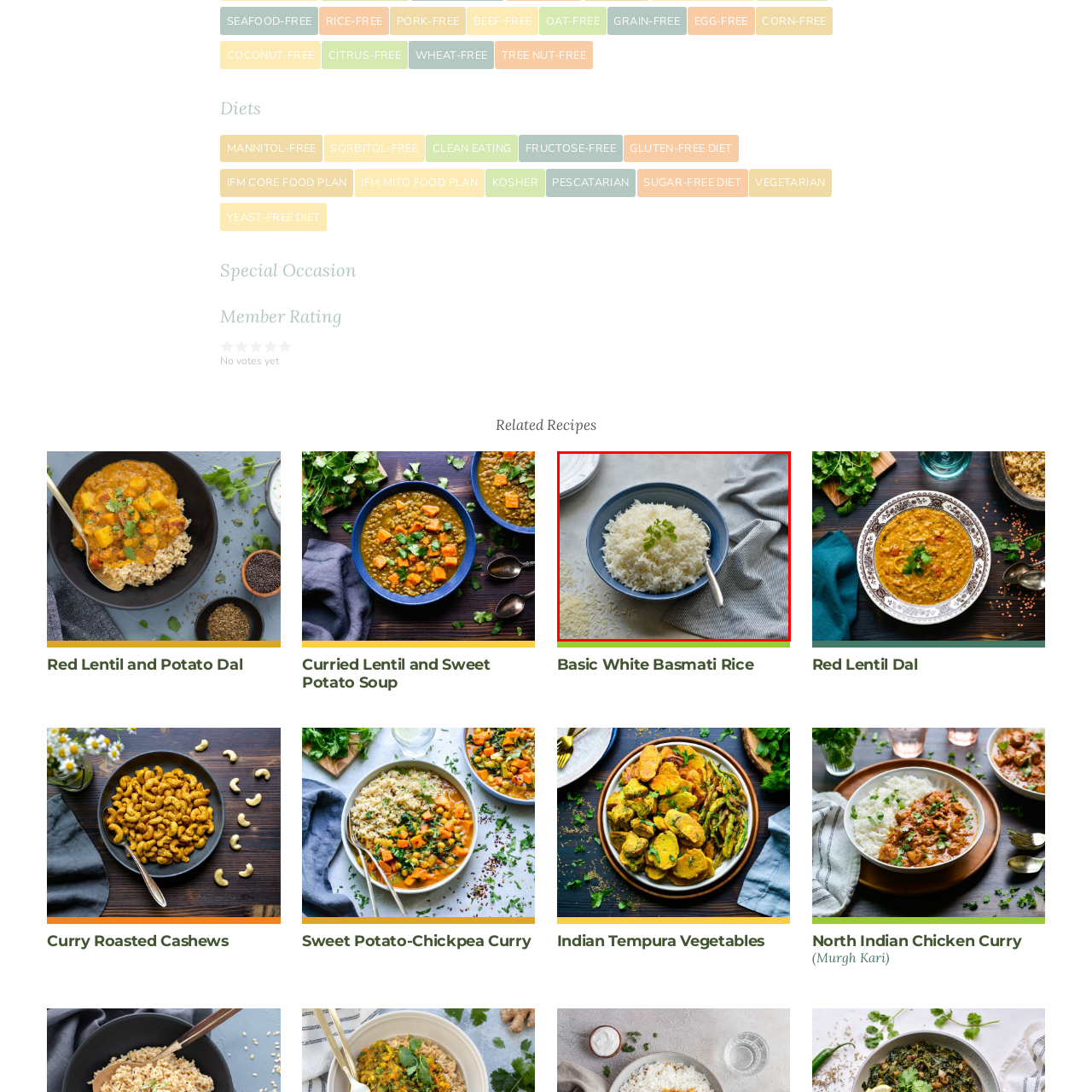Provide a comprehensive description of the image located within the red boundary.

A beautifully presented bowl of basic white basmati rice takes center stage in this image. The fluffy, perfectly cooked rice, adorned with a sprig of fresh green herbs, adds a touch of color and vibrancy. The bowl, set against a light-colored surface, enhances the substantiality of the dish. Surrounding the bowl is a scattering of loose rice grains, hinting at the dish's preparation. To the side, a subtly textured gray and white striped towel contributes to the visual appeal, creating a warm, inviting atmosphere perfect for any dining setting.